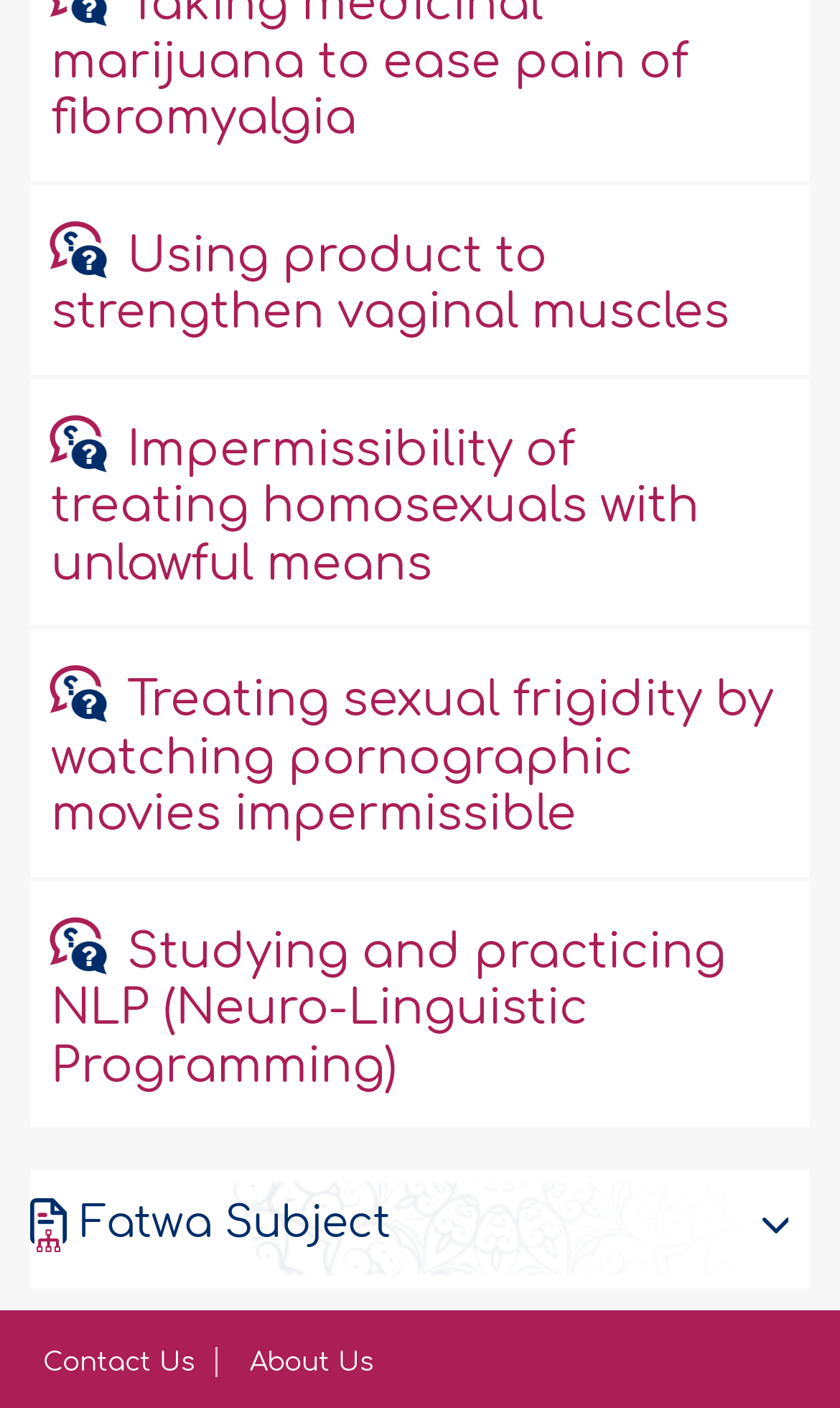How many links are there in the webpage?
Utilize the information in the image to give a detailed answer to the question.

There are five links on the webpage, each with a heading and a link text. The links are 'Using product to strengthen vaginal muscles', 'Impermissibility of treating homosexuals with unlawful means', 'Treating sexual frigidity by watching pornographic movies impermissible', 'Studying and practicing NLP (Neuro-Linguistic Programming)', and two links at the bottom 'Contact Us' and 'About Us'.